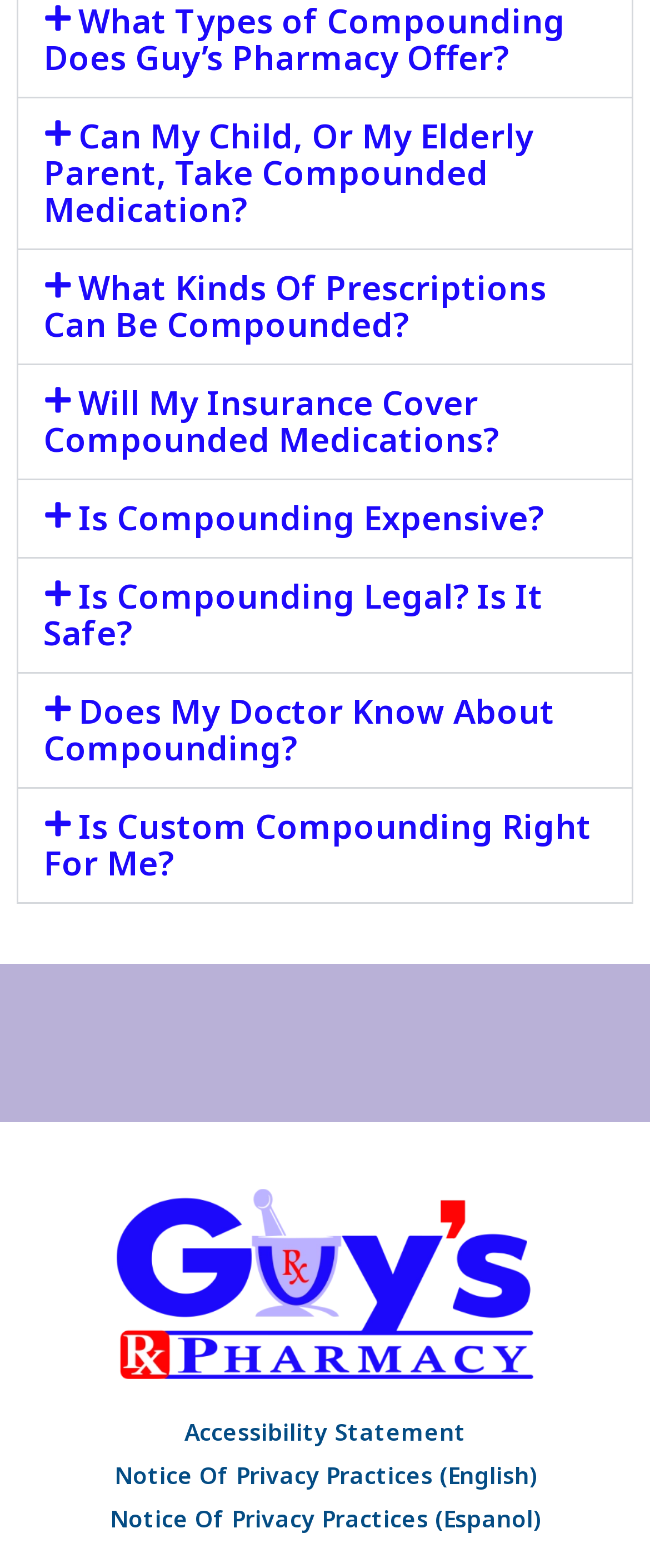Identify the bounding box coordinates of the clickable section necessary to follow the following instruction: "Click on 'Can My Child, Or My Elderly Parent, Take Compounded Medication?' button". The coordinates should be presented as four float numbers from 0 to 1, i.e., [left, top, right, bottom].

[0.028, 0.062, 0.972, 0.158]